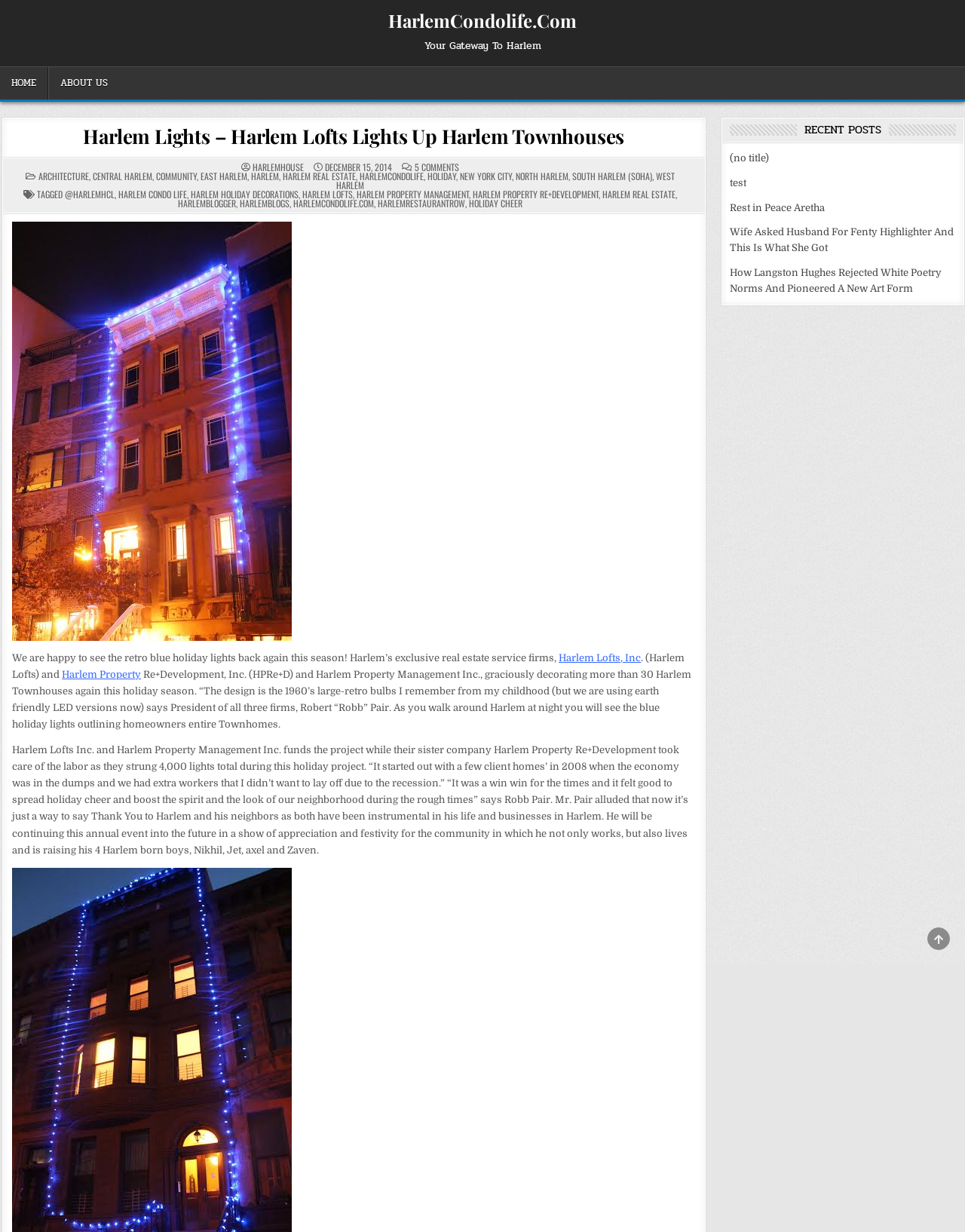Please mark the clickable region by giving the bounding box coordinates needed to complete this instruction: "Read the article by Cristina Rivera Garza".

None